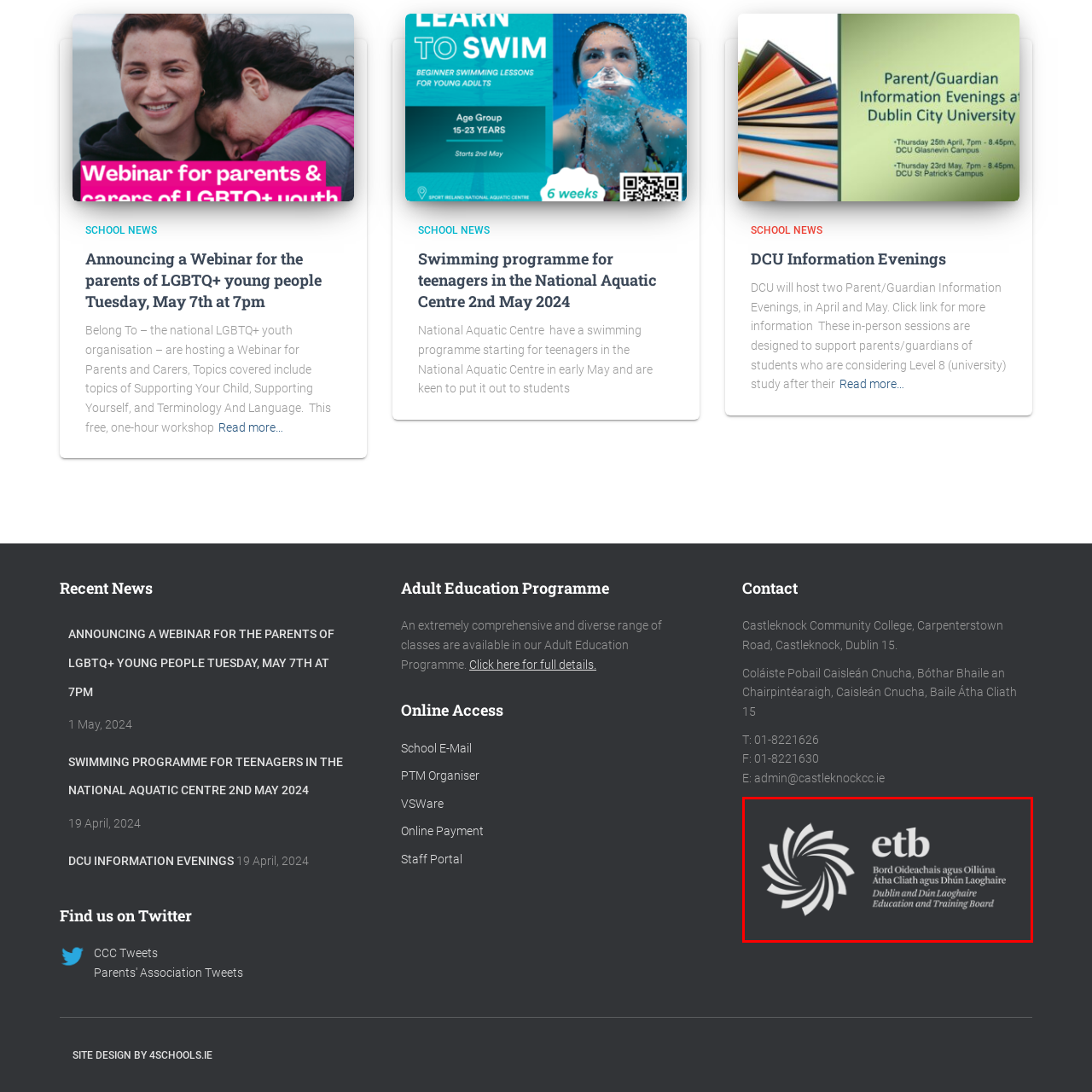What is the language of the text below the logo?
Focus on the image inside the red bounding box and offer a thorough and detailed answer to the question.

The text below the logo is presented in both English and Irish languages, which are the two official languages of Ireland, indicating the organization's commitment to serving the local community.